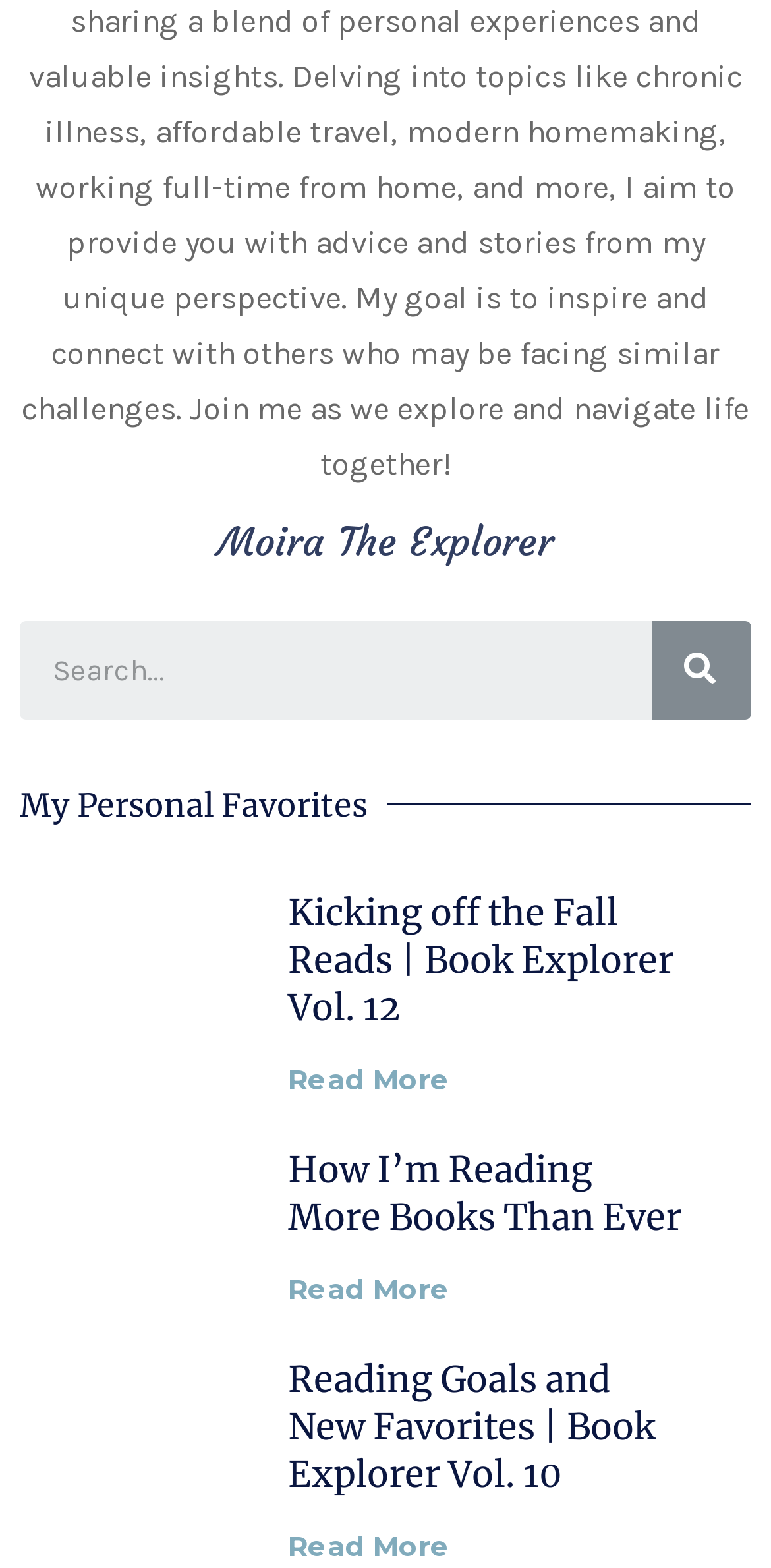Find the bounding box coordinates of the element's region that should be clicked in order to follow the given instruction: "Read more about Kicking off the Fall Reads". The coordinates should consist of four float numbers between 0 and 1, i.e., [left, top, right, bottom].

[0.373, 0.677, 0.584, 0.7]